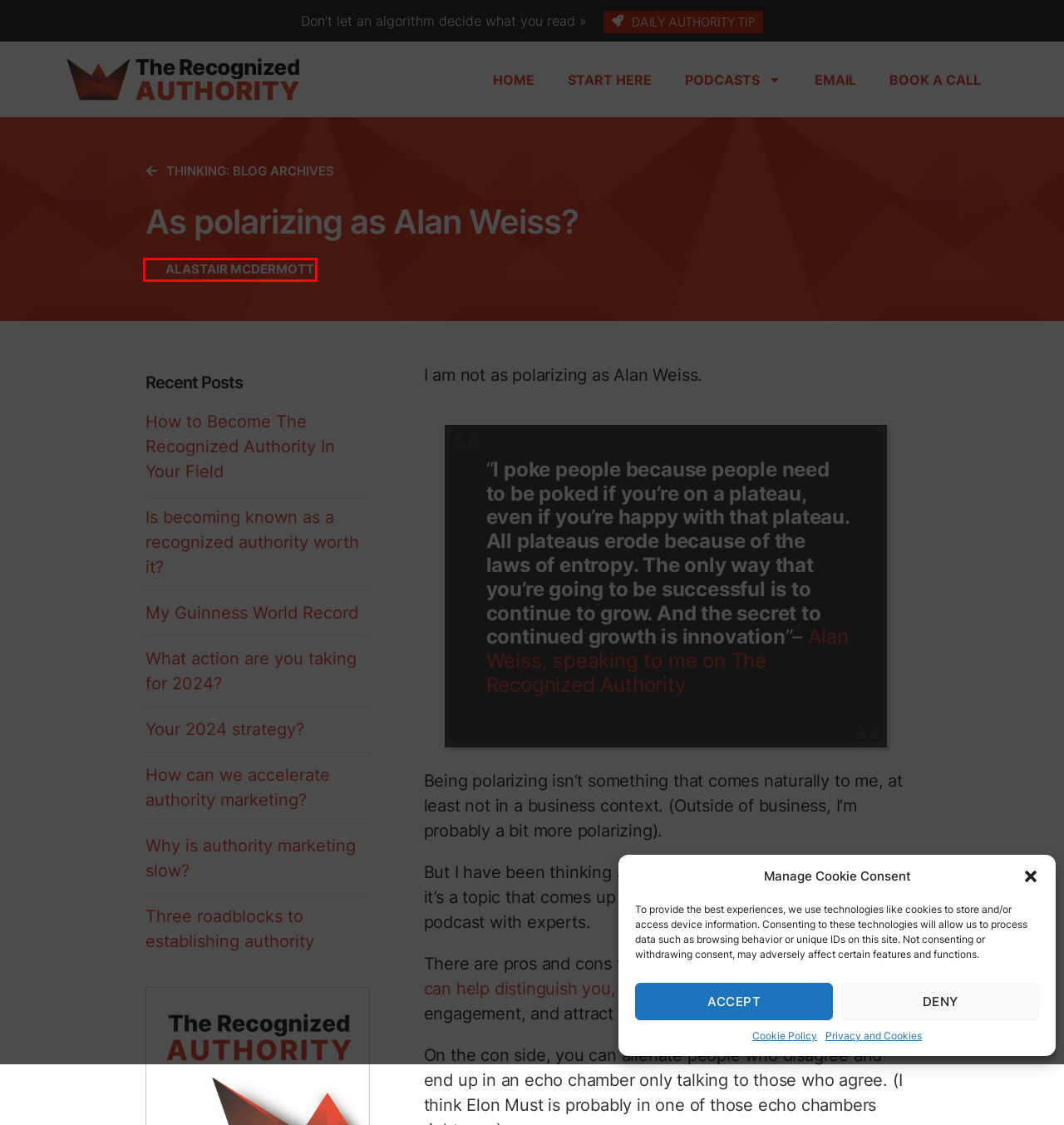You have a screenshot of a webpage with a red bounding box around an element. Identify the webpage description that best fits the new page that appears after clicking the selected element in the red bounding box. Here are the candidates:
A. Chat with Alastair
B. Podcasts  - The Recognized Authority
C. Confessions of a Million Dollar Consultant with Alan Weiss - The Recognized Authority
D. How to Build Your Authority, Niche Down and Specialize Your Consulting Business
E. What action are you taking for 2024? - The Recognized Authority
F. How to Become The Recognized Authority In Your Field - The Recognized Authority
G. Your 2024 strategy? - The Recognized Authority
H. Alastair McDermott - The Recognized Authority

H